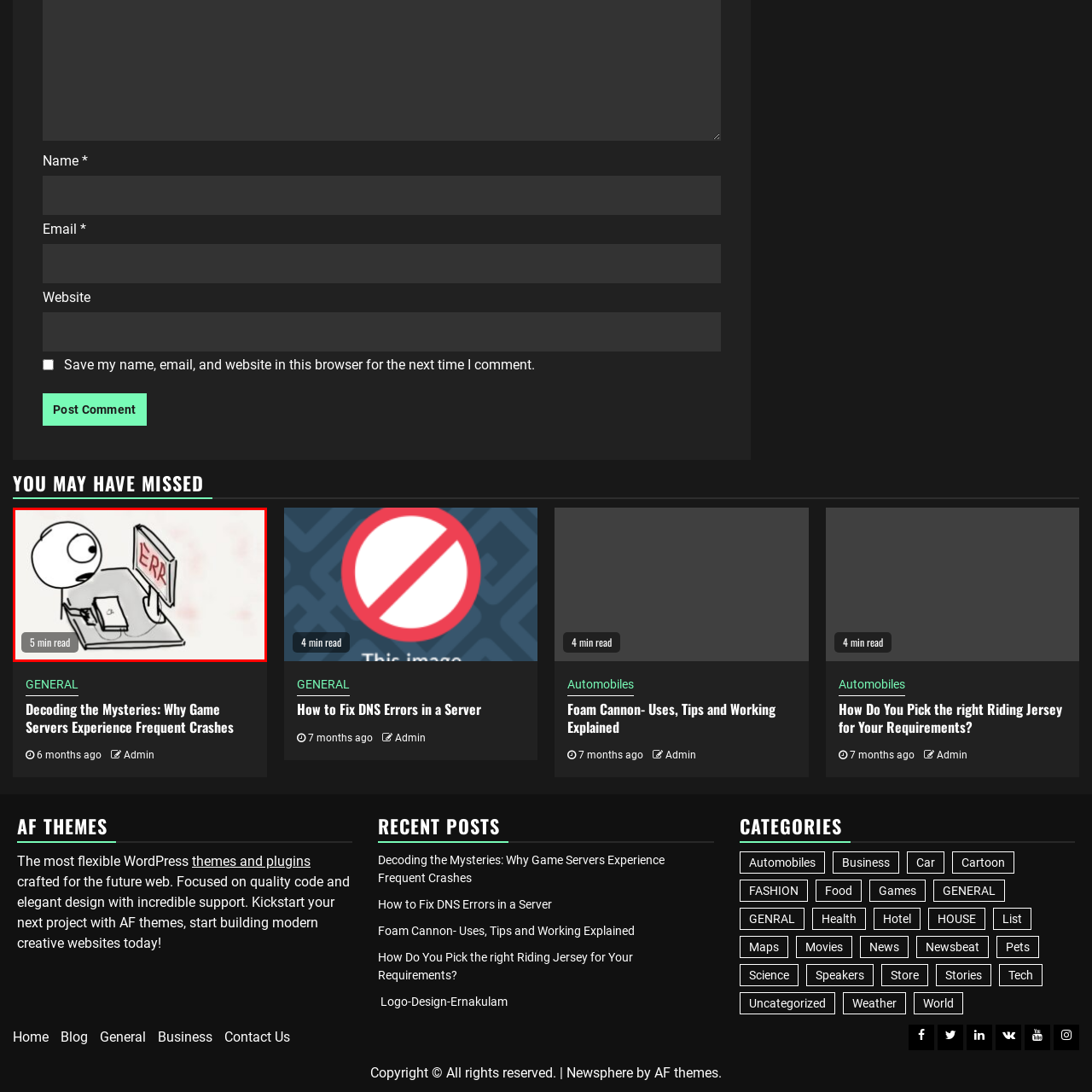Refer to the image contained within the red box, What is the suggested reading time for the associated content?
 Provide your response as a single word or phrase.

5 min read